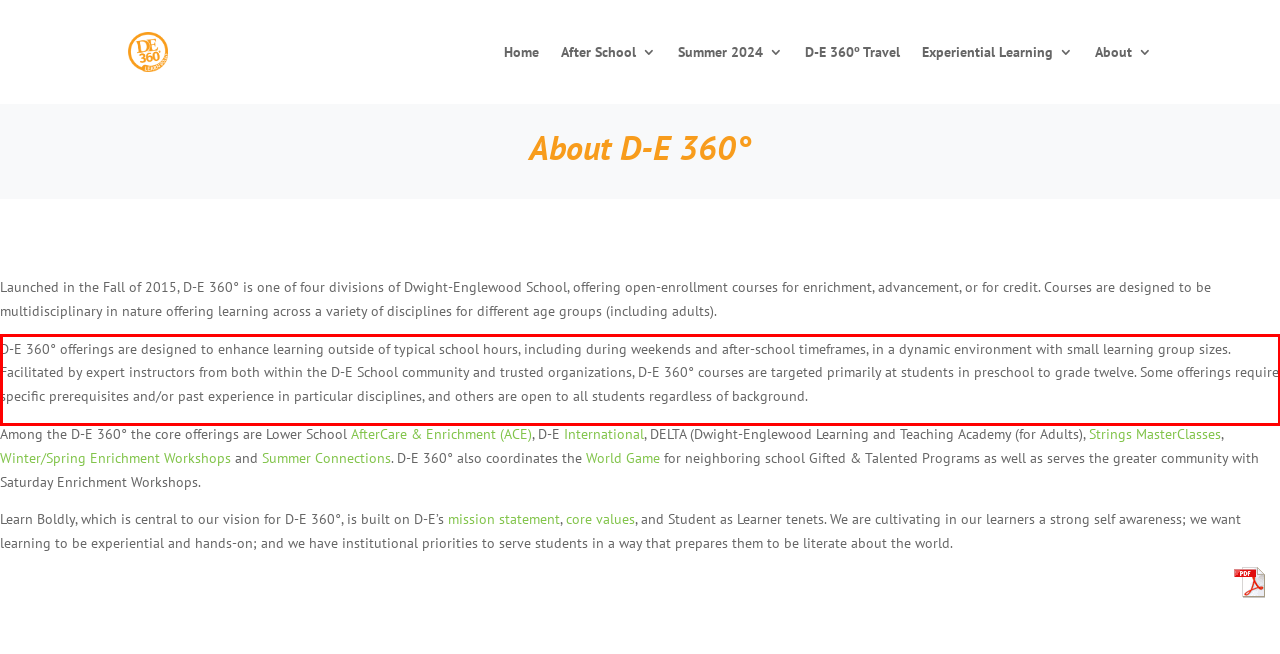With the provided screenshot of a webpage, locate the red bounding box and perform OCR to extract the text content inside it.

D-E 360° offerings are designed to enhance learning outside of typical school hours, including during weekends and after-school timeframes, in a dynamic environment with small learning group sizes. Facilitated by expert instructors from both within the D-E School community and trusted organizations, D-E 360° courses are targeted primarily at students in preschool to grade twelve. Some offerings require specific prerequisites and/or past experience in particular disciplines, and others are open to all students regardless of background.